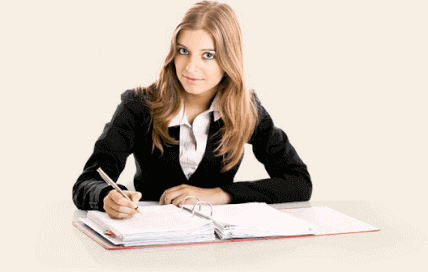What is the color of the woman's jacket?
Use the information from the image to give a detailed answer to the question.

The caption describes the woman as dressed in a professional black jacket, indicating that the jacket is black in color.